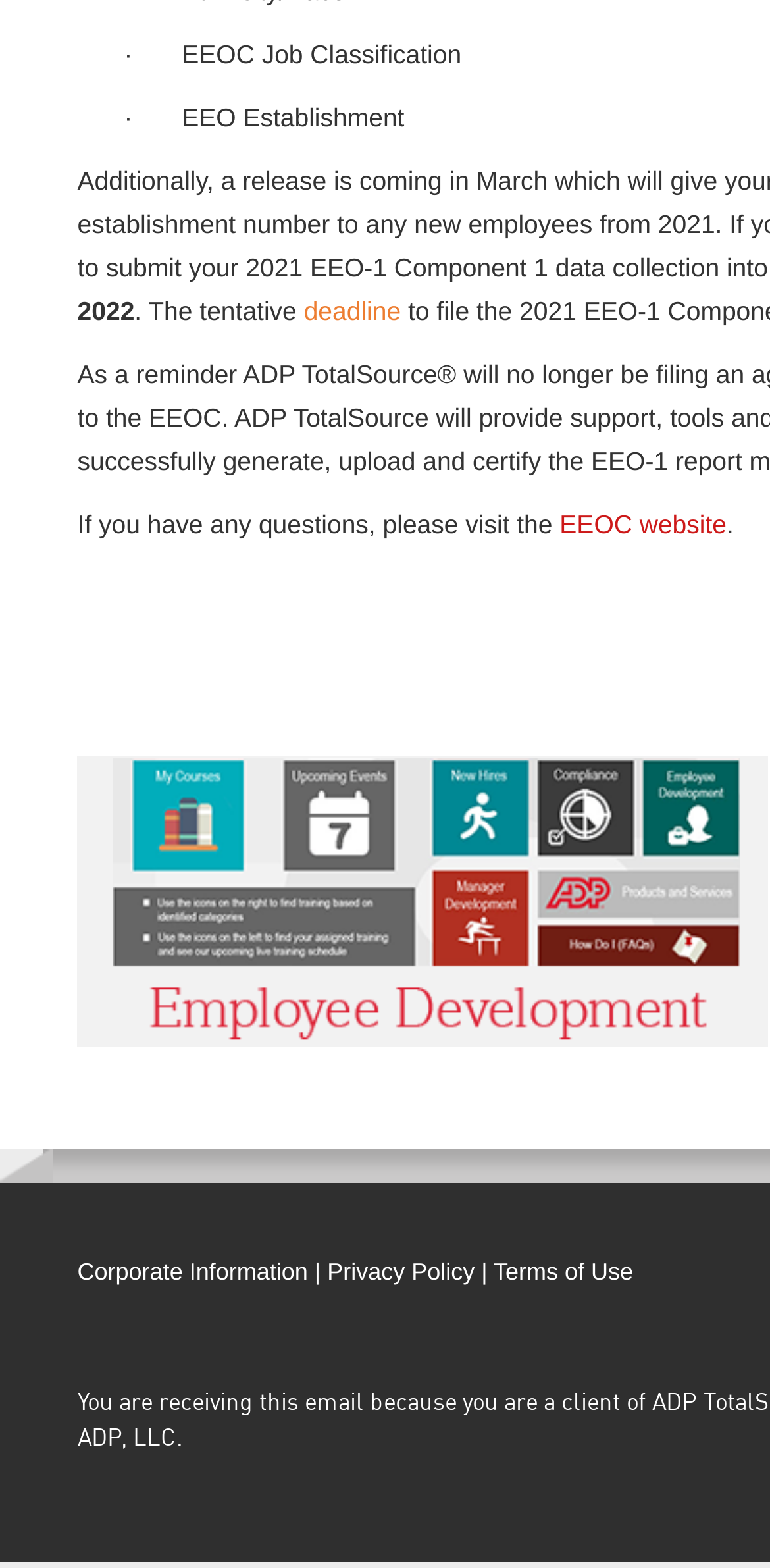Look at the image and write a detailed answer to the question: 
Where can I find more information about EEOC?

The link with ID 863 points to the 'EEOC website' which suggests that it is a resource for finding more information about EEOC. The link is located in a sentence that says 'If you have any questions, please visit the EEOC website'.